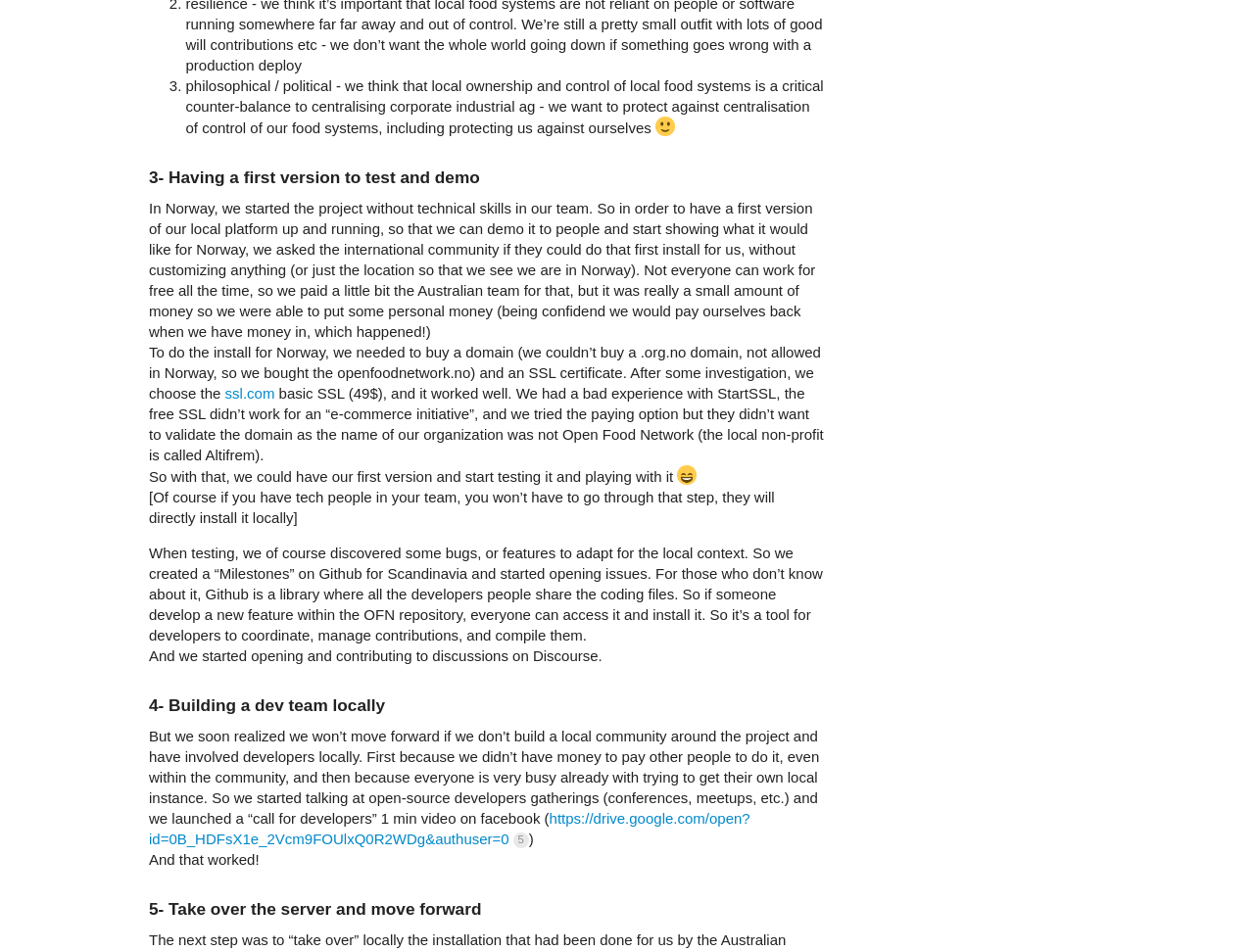Identify the bounding box coordinates of the area that should be clicked in order to complete the given instruction: "Reply to this post". The bounding box coordinates should be four float numbers between 0 and 1, i.e., [left, top, right, bottom].

[0.596, 0.219, 0.659, 0.254]